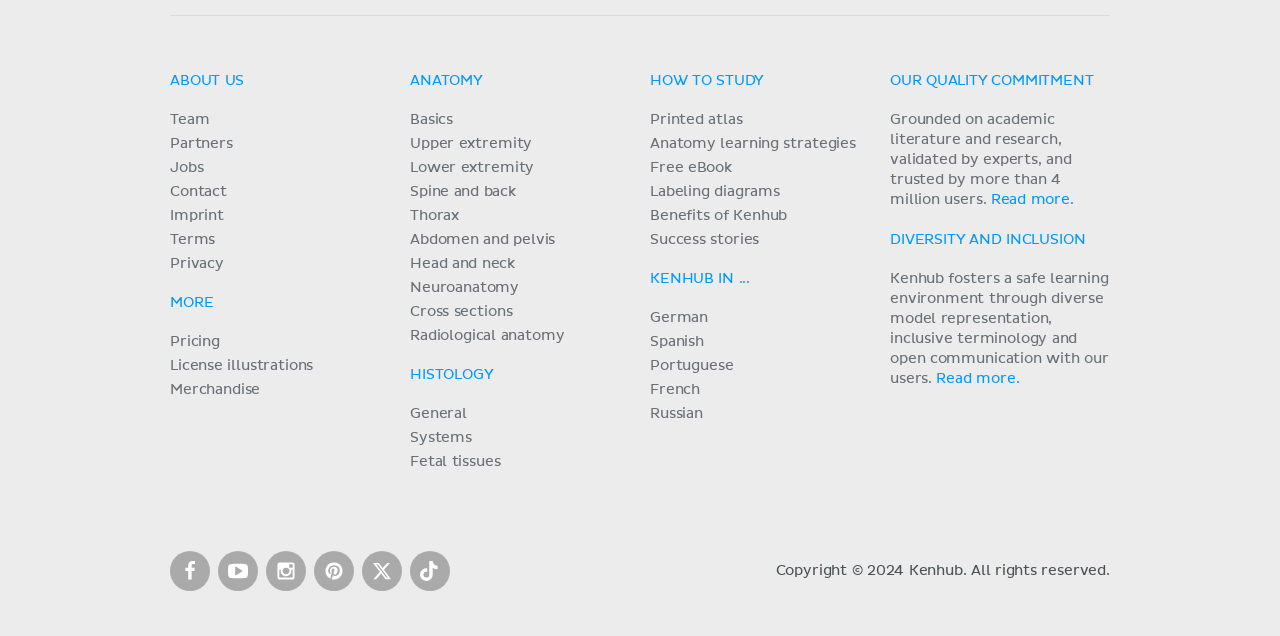Using the webpage screenshot, find the UI element described by How to study. Provide the bounding box coordinates in the format (top-left x, top-left y, bottom-right x, bottom-right y), ensuring all values are floating point numbers between 0 and 1.

[0.508, 0.116, 0.597, 0.138]